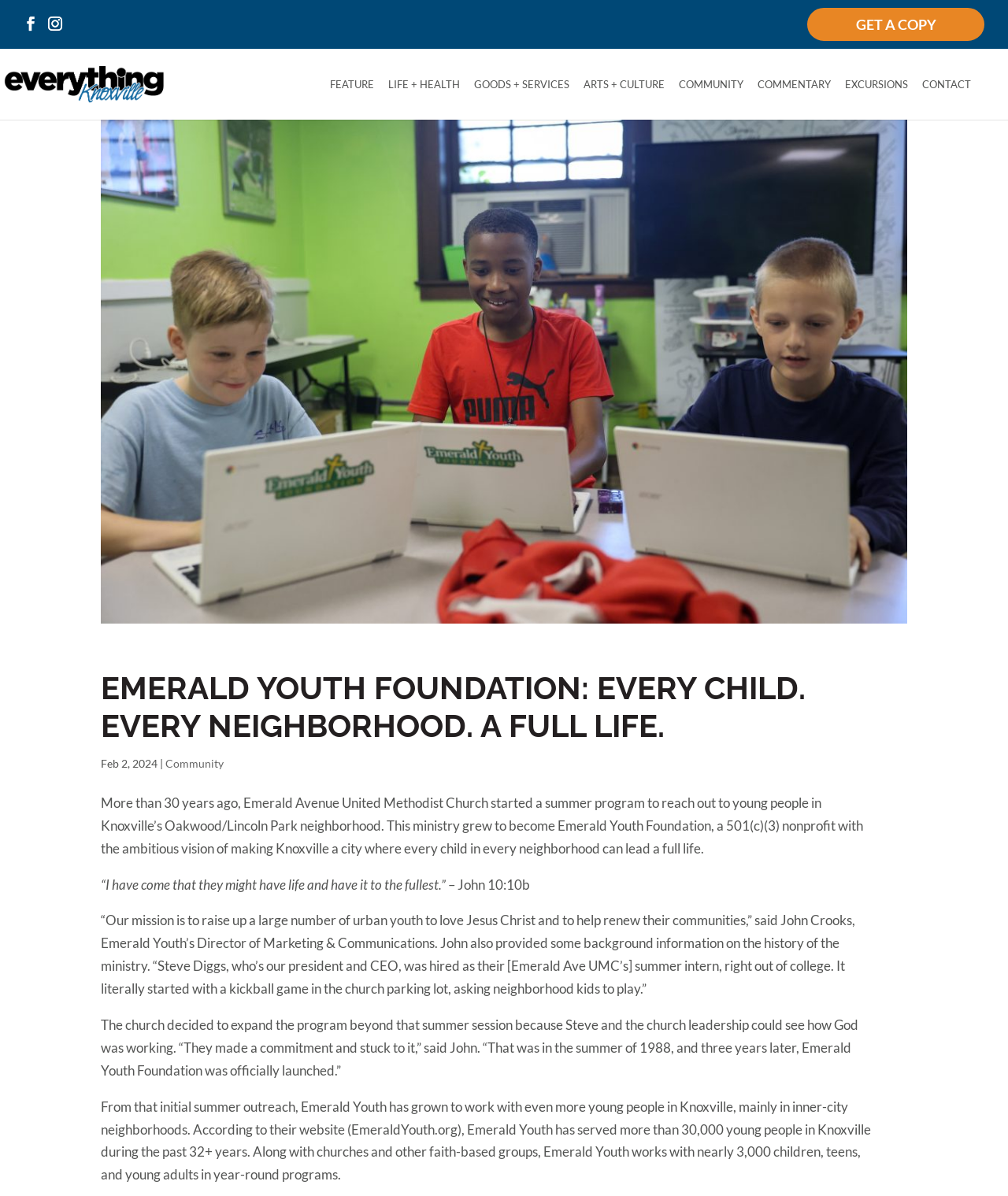What is the name of the church that started the summer program?
Carefully analyze the image and provide a thorough answer to the question.

I found the answer by reading the text 'More than 30 years ago, Emerald Avenue United Methodist Church started a summer program to reach out to young people in Knoxville’s Oakwood/Lincoln Park neighborhood.' which mentions the name of the church that started the summer program.